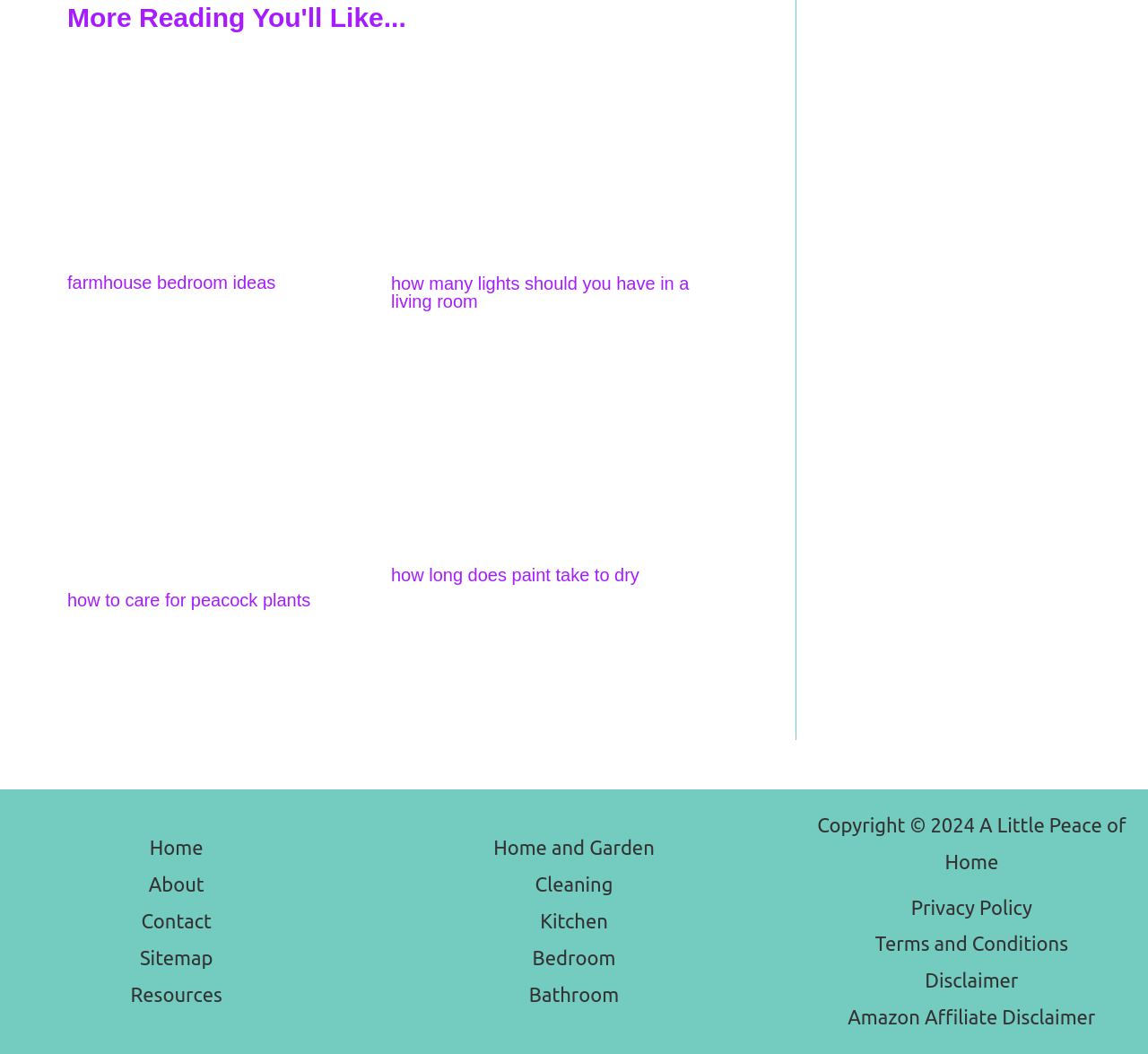How many links are in the footer navigation? Analyze the screenshot and reply with just one word or a short phrase.

9